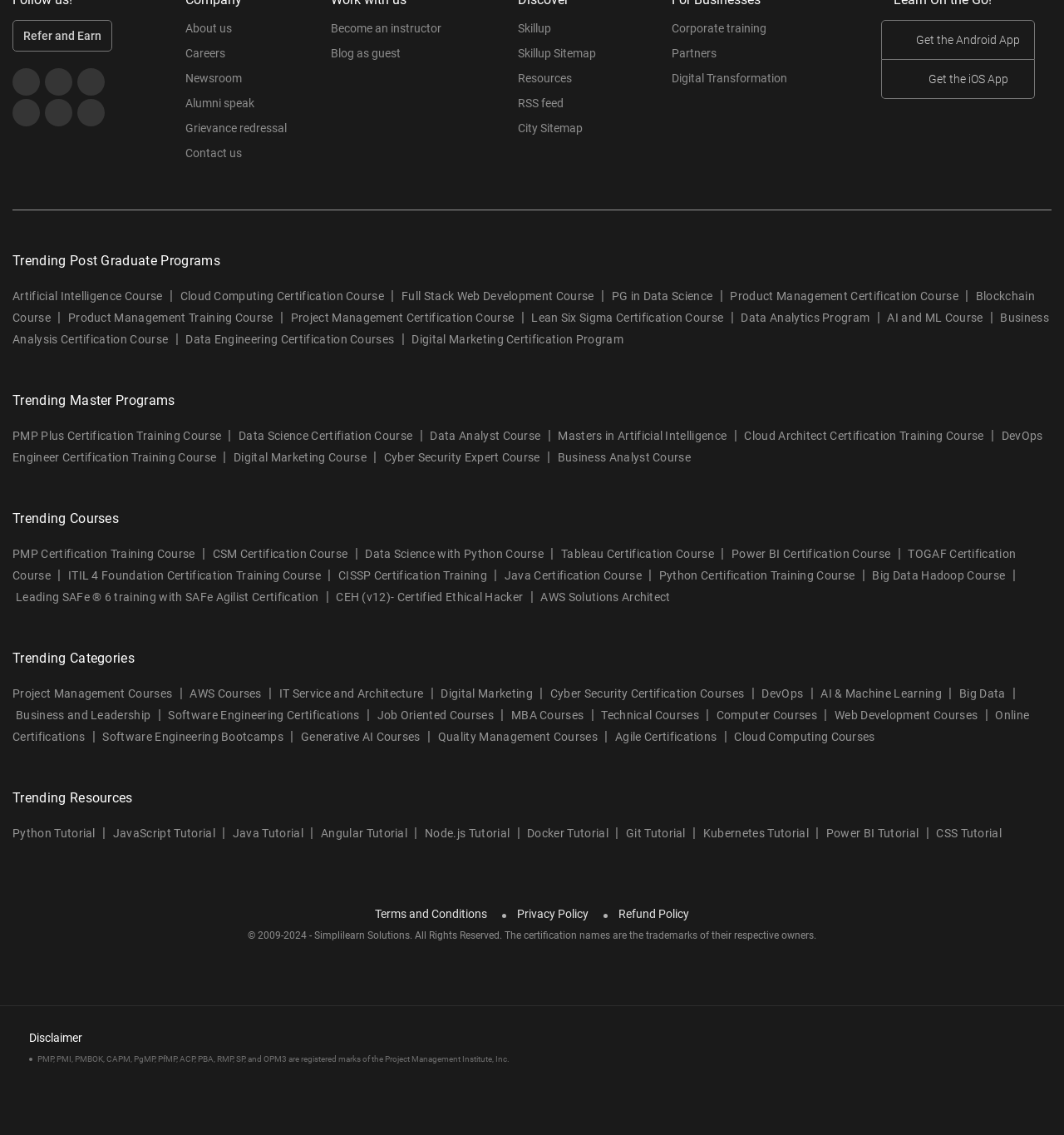Please provide a detailed answer to the question below by examining the image:
How many social media links are available at the top?

I counted the number of social media links at the top of the webpage, which are 'Facebook', 'Twitter', 'YouTube', 'LinkedIn', 'Telegram', and 'Instagram', and found that there are 6 links.